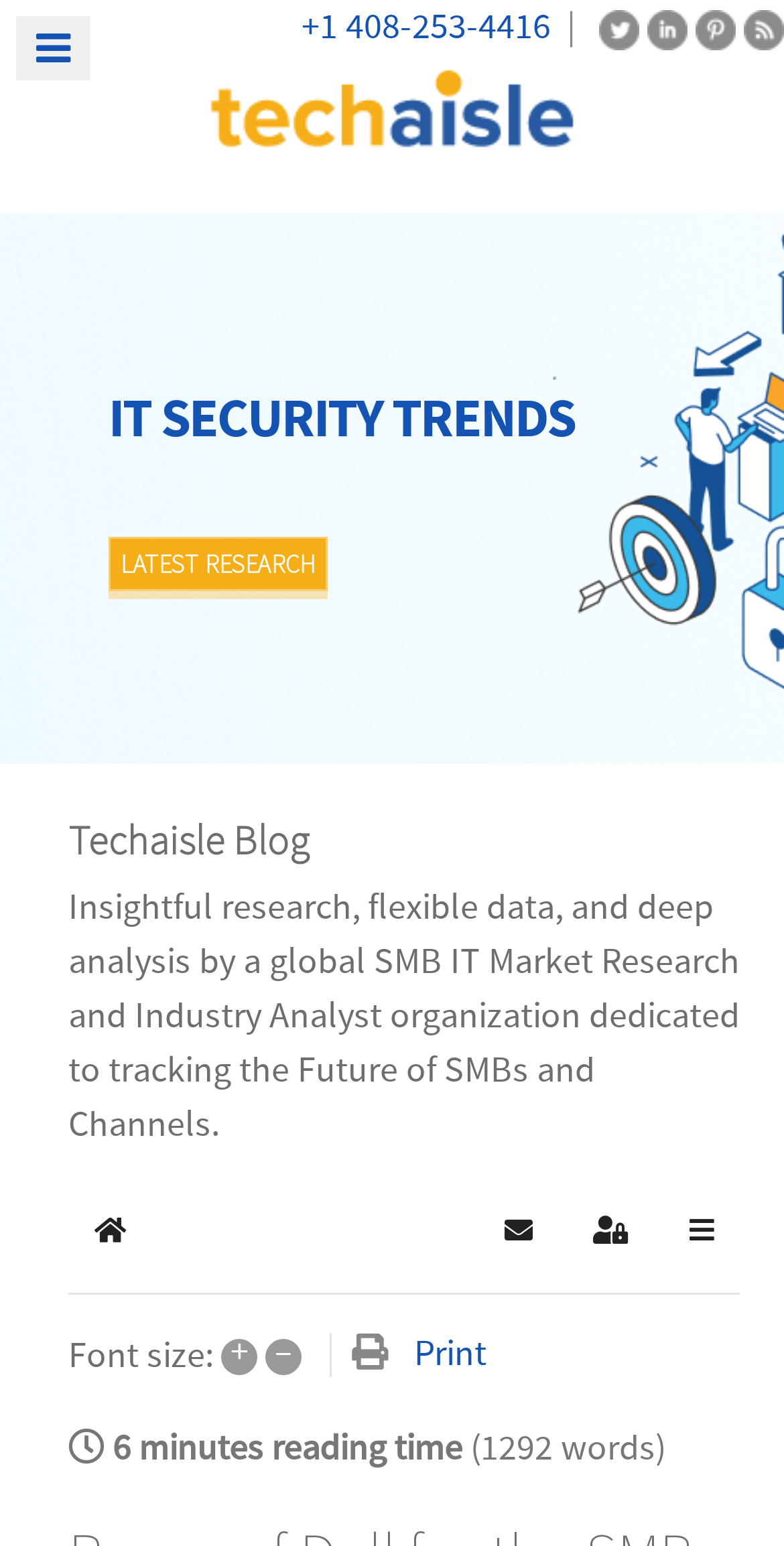Can you find the bounding box coordinates for the element that needs to be clicked to execute this instruction: "go to DESCRIPTION"? The coordinates should be given as four float numbers between 0 and 1, i.e., [left, top, right, bottom].

None